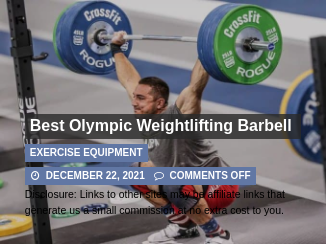Create an elaborate description of the image, covering every aspect.

The image showcases a male athlete performing a heavy snatch with a Rogue Olympic weightlifting barbell, demonstrating technique and strength in a CrossFit setting. The athlete is depicted in an intense moment of lifting, emphasizing the physical demands of Olympic weightlifting. Accompanying the image is the title "Best Olympic Weightlifting Barbell," suggesting that this content discusses top choices for weightlifting equipment, specifically highlighting Rogue products. 

Additionally, key information includes a section on exercise equipment, the date of publication (December 22, 2021), and an indication for comments being disabled. A disclosure at the bottom states that links within the article may be affiliate links that yield a small commission at no extra cost to the reader. This image and caption serve to engage fitness enthusiasts looking for reliable weightlifting gear.